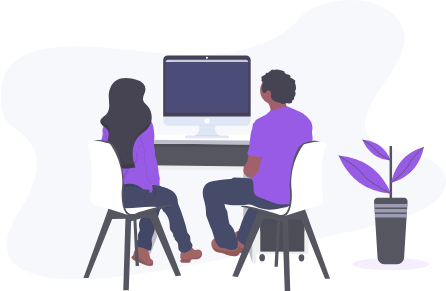How many individuals are seated at the desk?
Examine the image and provide an in-depth answer to the question.

The caption explicitly states that two individuals are seated at the desk, facing a computer monitor.